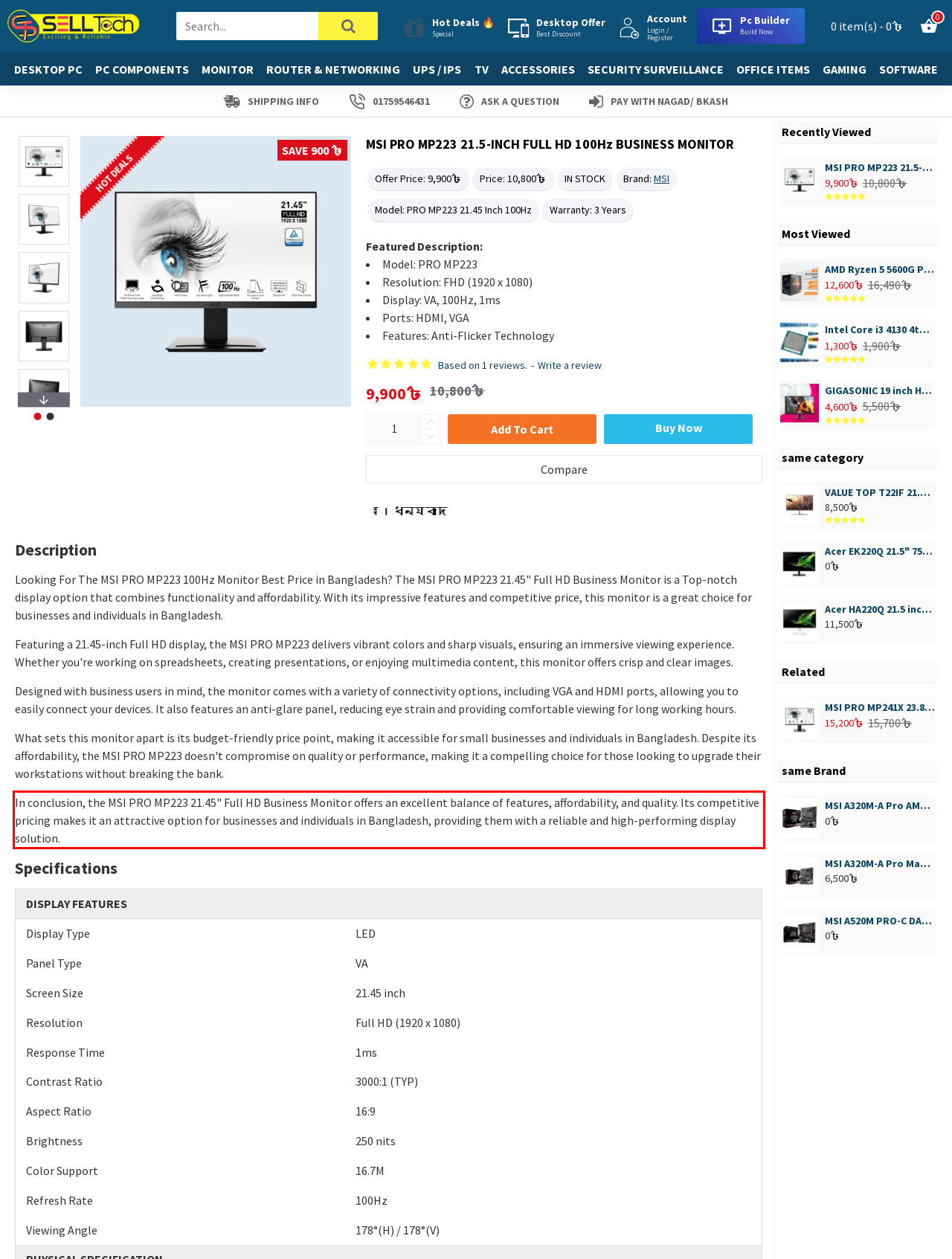From the provided screenshot, extract the text content that is enclosed within the red bounding box.

In conclusion, the MSI PRO MP223 21.45" Full HD Business Monitor offers an excellent balance of features, affordability, and quality. Its competitive pricing makes it an attractive option for businesses and individuals in Bangladesh, providing them with a reliable and high-performing display solution.